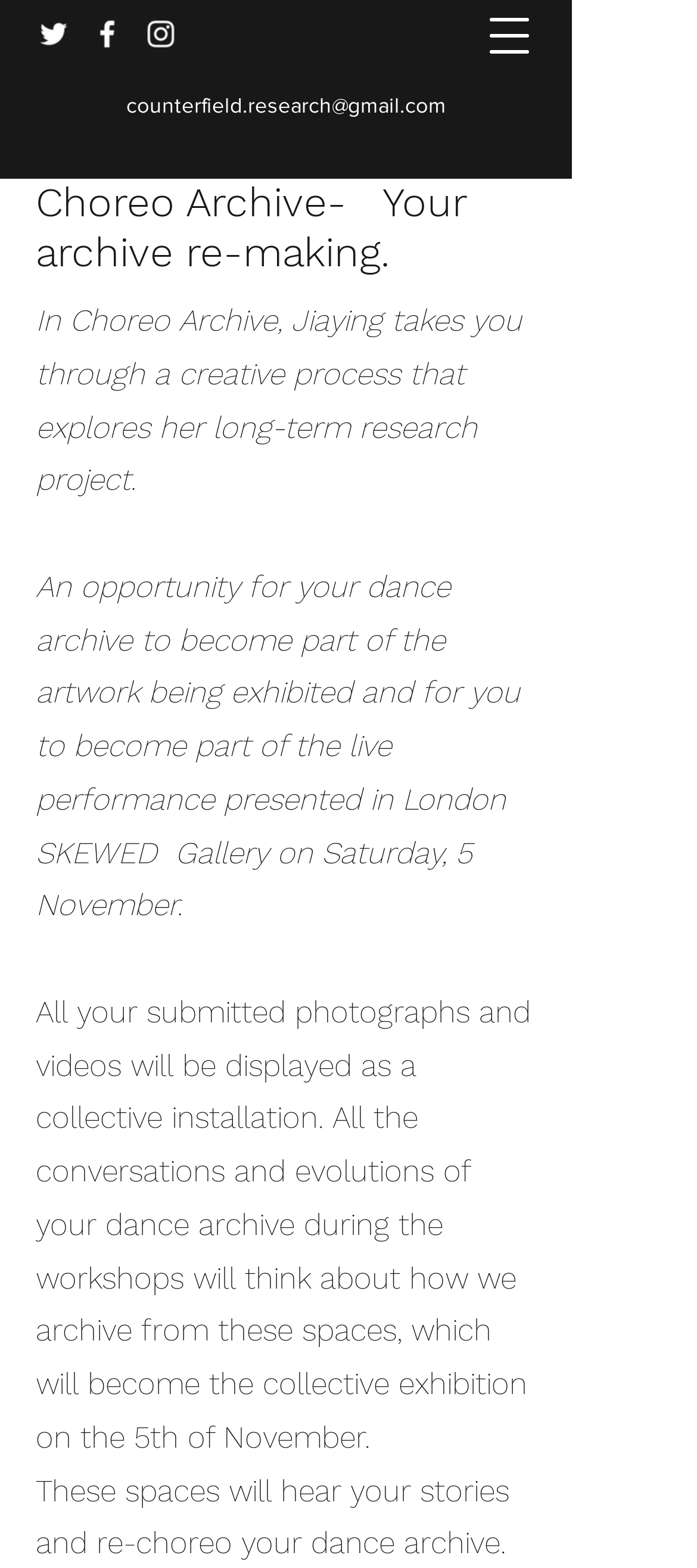What is the purpose of submitting photographs and videos?
Based on the visual information, provide a detailed and comprehensive answer.

According to the webpage, 'All your submitted photographs and videos will be displayed as a collective installation.' This implies that the purpose of submitting photographs and videos is to be part of the collective installation.